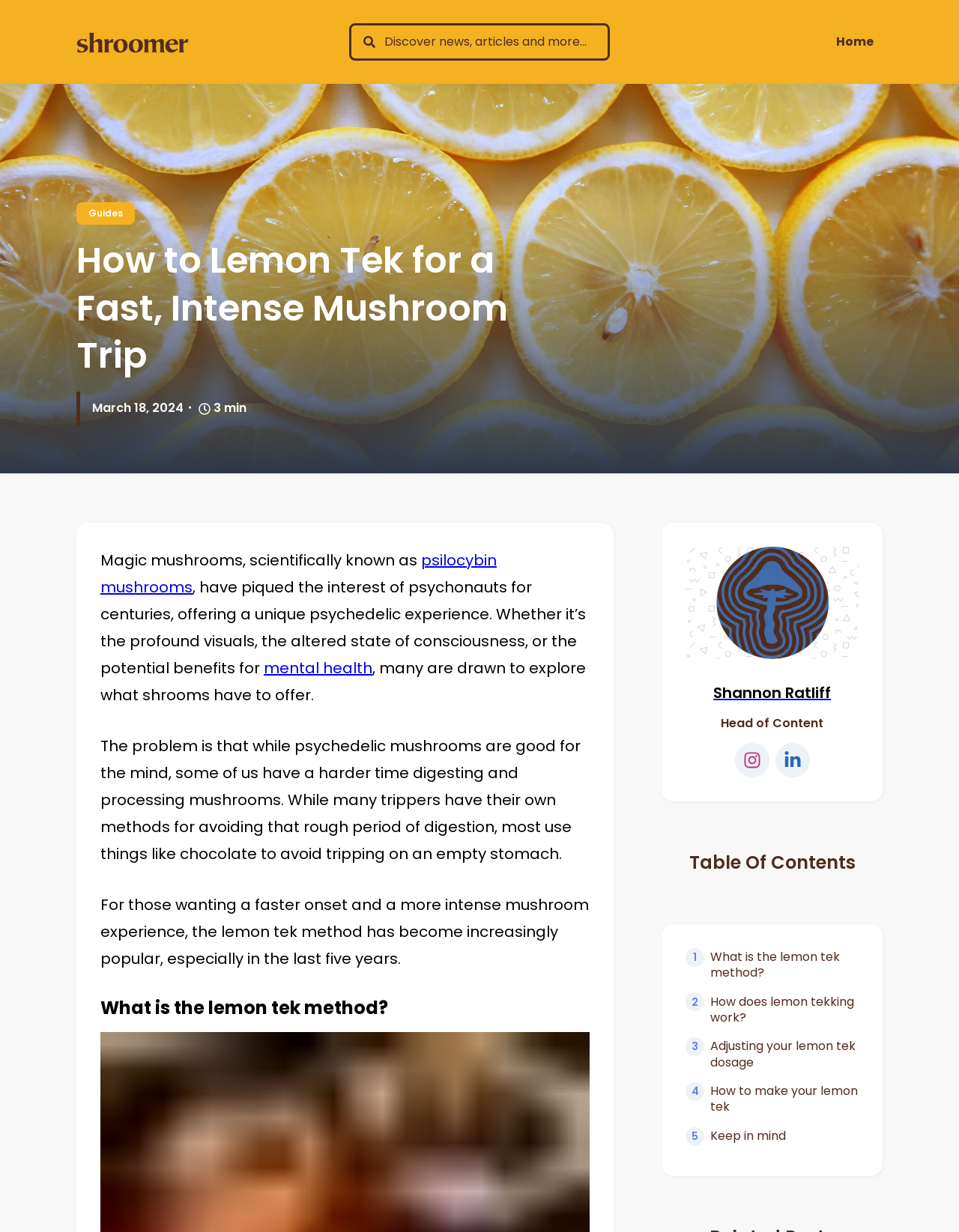Respond with a single word or phrase:
What is the purpose of the 'Table Of Contents' section?

To navigate the article